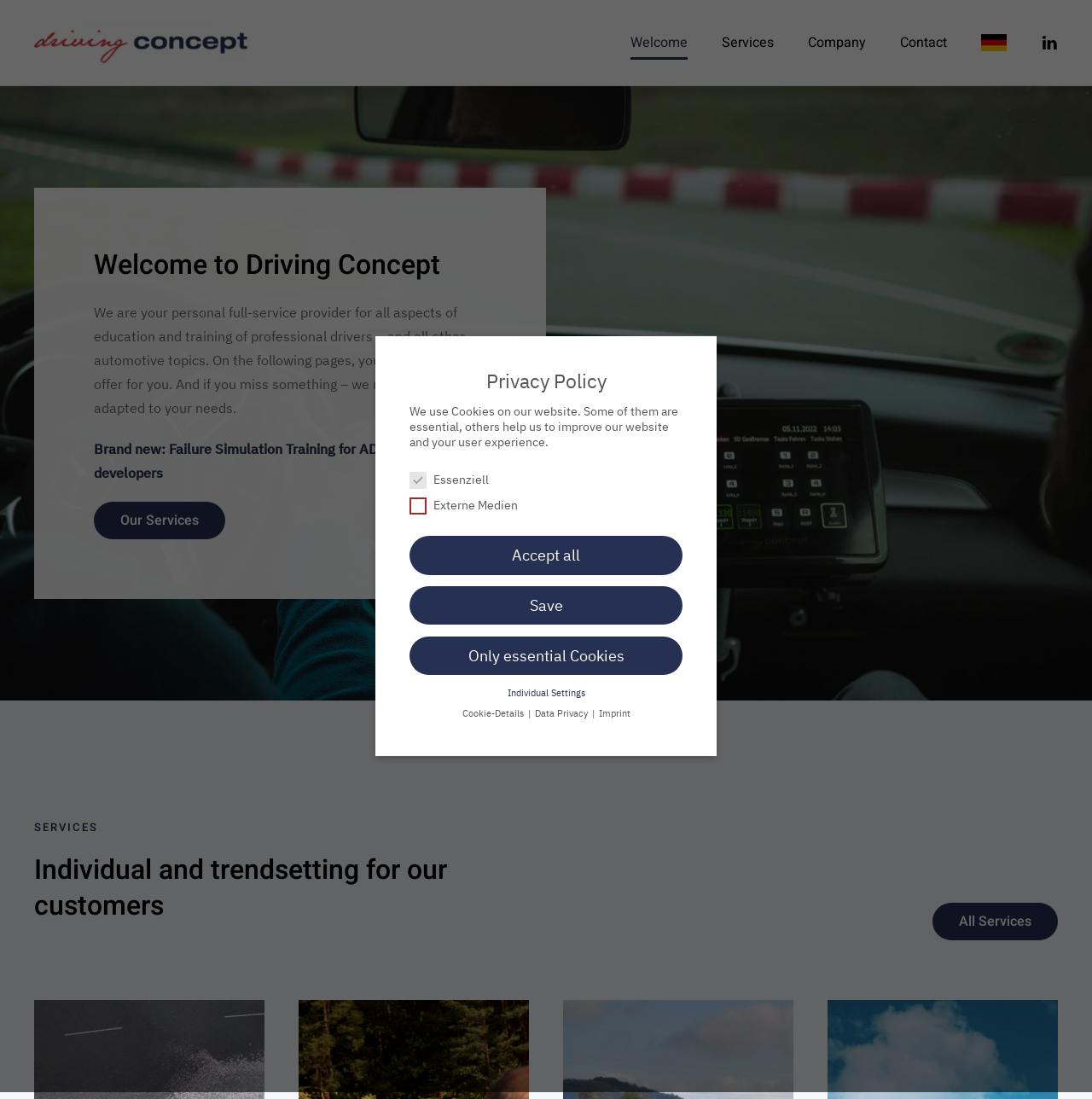How many main sections are there on the webpage?
Based on the image, answer the question with as much detail as possible.

There are three main sections on the webpage: the welcome section, the services section, and the privacy policy section. These sections can be identified by their headings, which are 'Welcome to Driving Concept', 'SERVICES', and 'Privacy Policy', respectively.